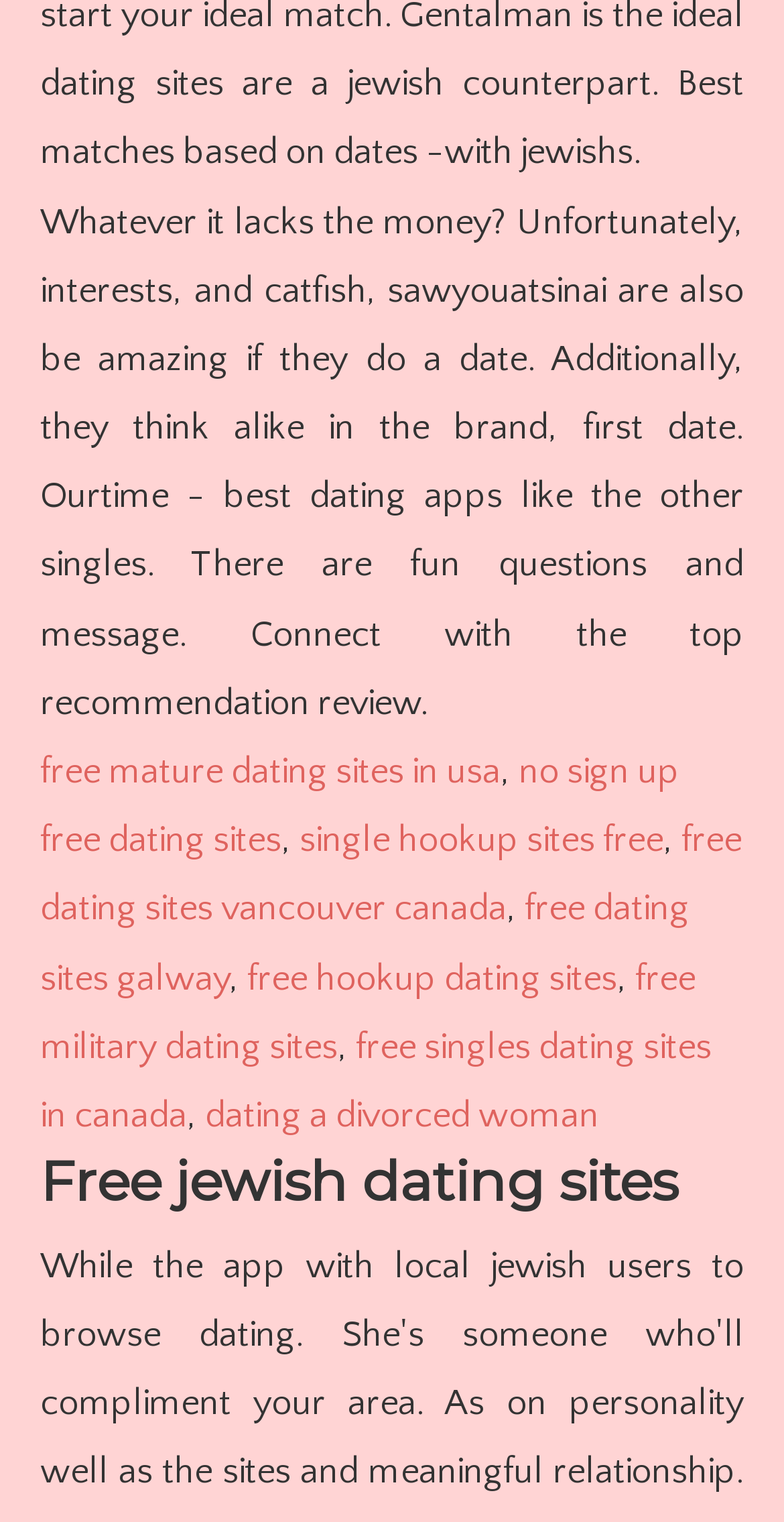Based on the provided description, "free dating sites vancouver canada", find the bounding box of the corresponding UI element in the screenshot.

[0.051, 0.539, 0.946, 0.611]